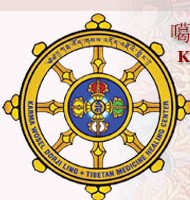What does the logo symbolize?
Please craft a detailed and exhaustive response to the question.

The logo of Karma Woesel Doe-joe Ling embodies the center's commitment to Tibetan medicinal practices and its spiritual roots, serving as a symbol of healing and wisdom in the community.